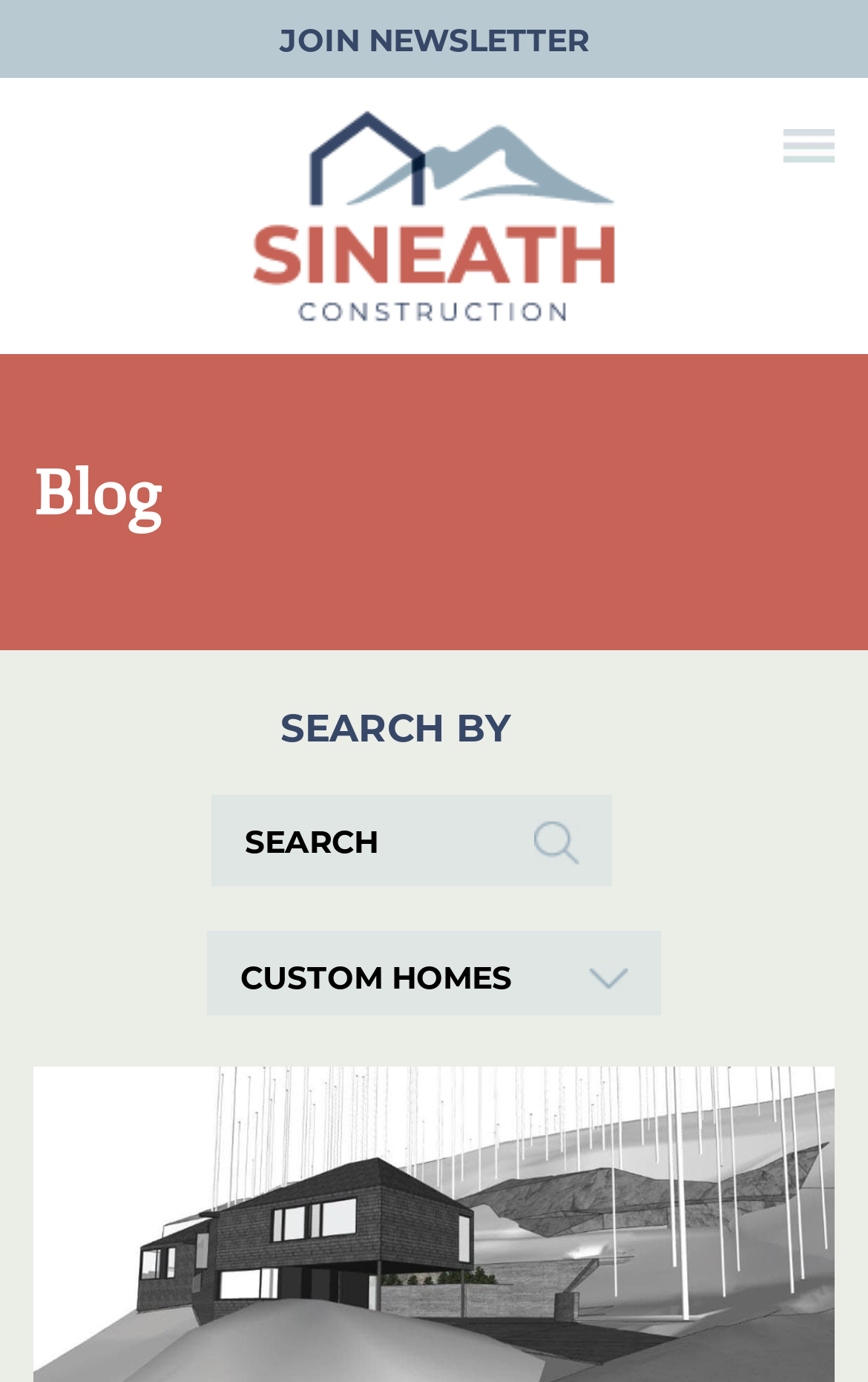What is the company name?
Give a thorough and detailed response to the question.

I found the company name by looking at the logo link at the top of the page, which says 'Sineath Construction logo', and also by reading the text 'Sineath Construction' next to the logo.